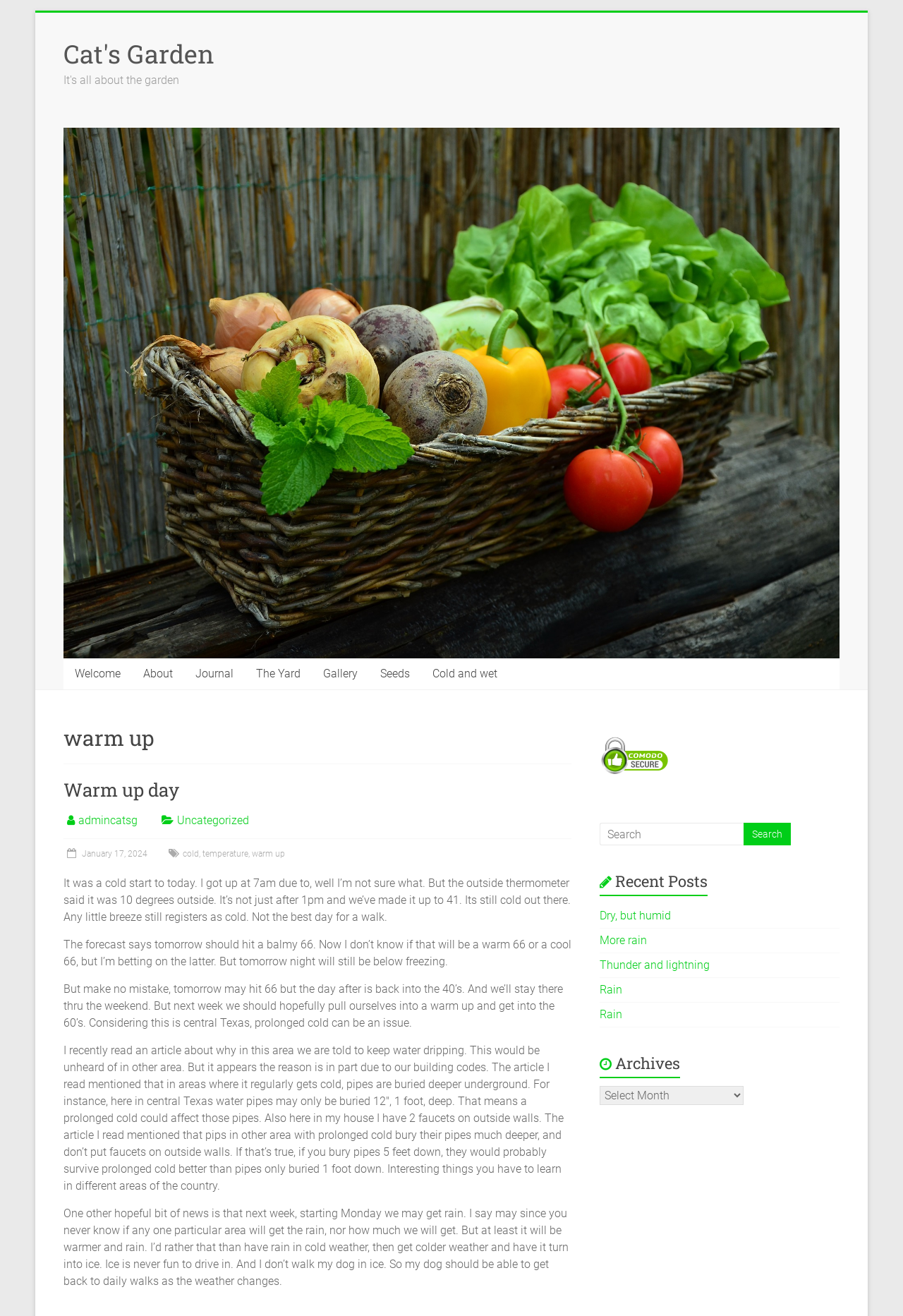Please analyze the image and provide a thorough answer to the question:
What is the forecasted temperature for tomorrow?

Based on the static text element, 'The forecast says tomorrow should hit a balmy 66. Now I don’t know if that will be a warm 66 or a cool 66, but I’m betting on the latter.', the forecasted temperature for tomorrow is 66 degrees.